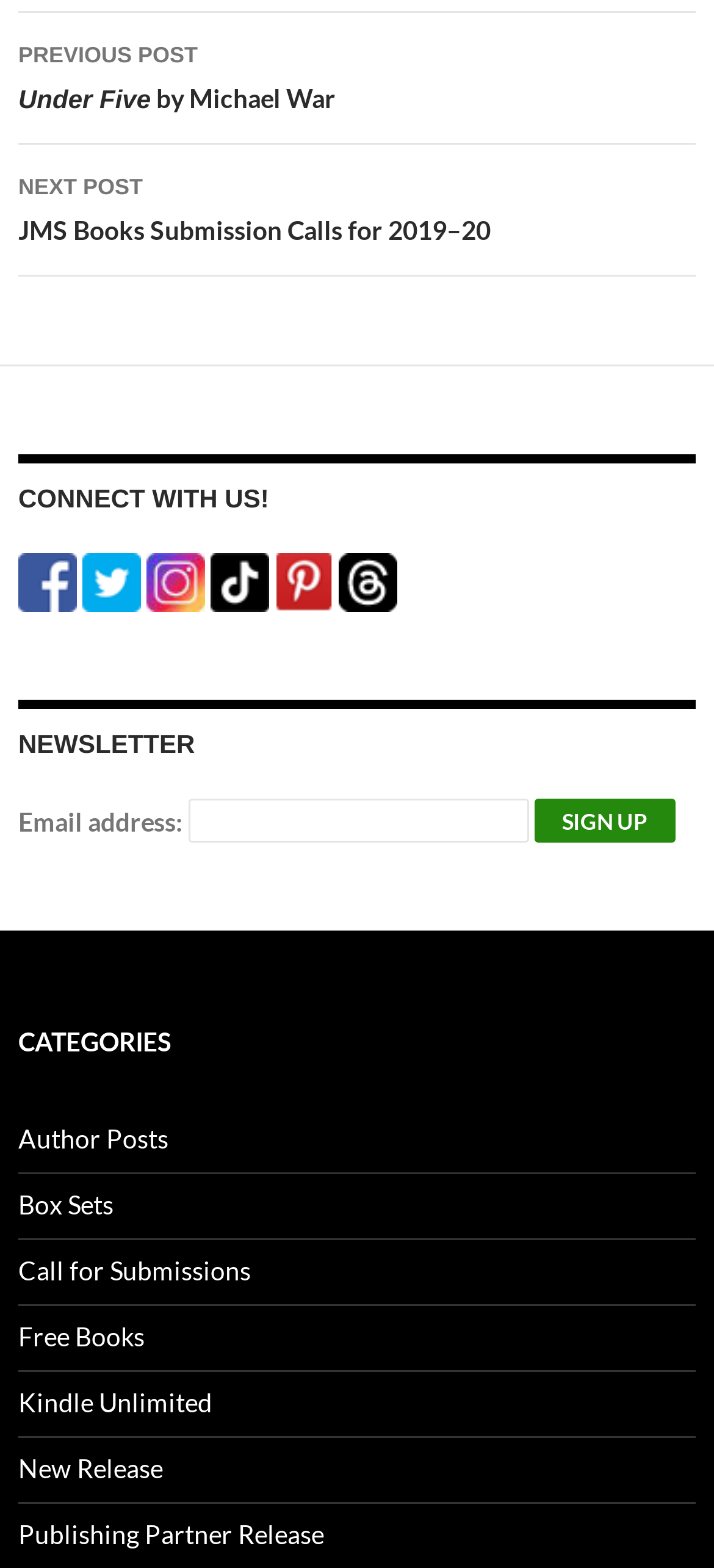What is the purpose of the textbox?
Respond with a short answer, either a single word or a phrase, based on the image.

Enter email address